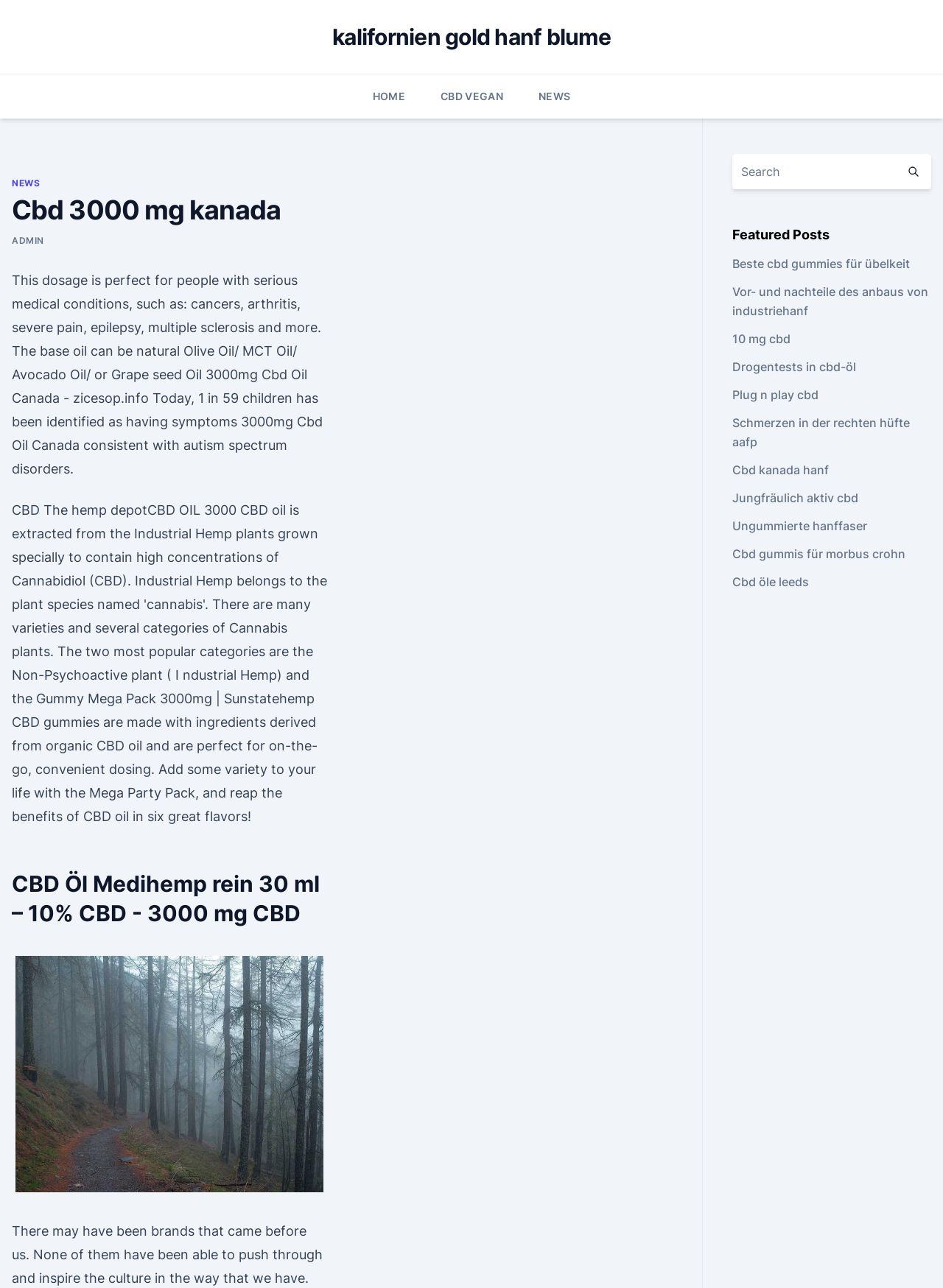Specify the bounding box coordinates of the element's region that should be clicked to achieve the following instruction: "Read the 'NEWS' article". The bounding box coordinates consist of four float numbers between 0 and 1, in the format [left, top, right, bottom].

[0.571, 0.058, 0.605, 0.092]